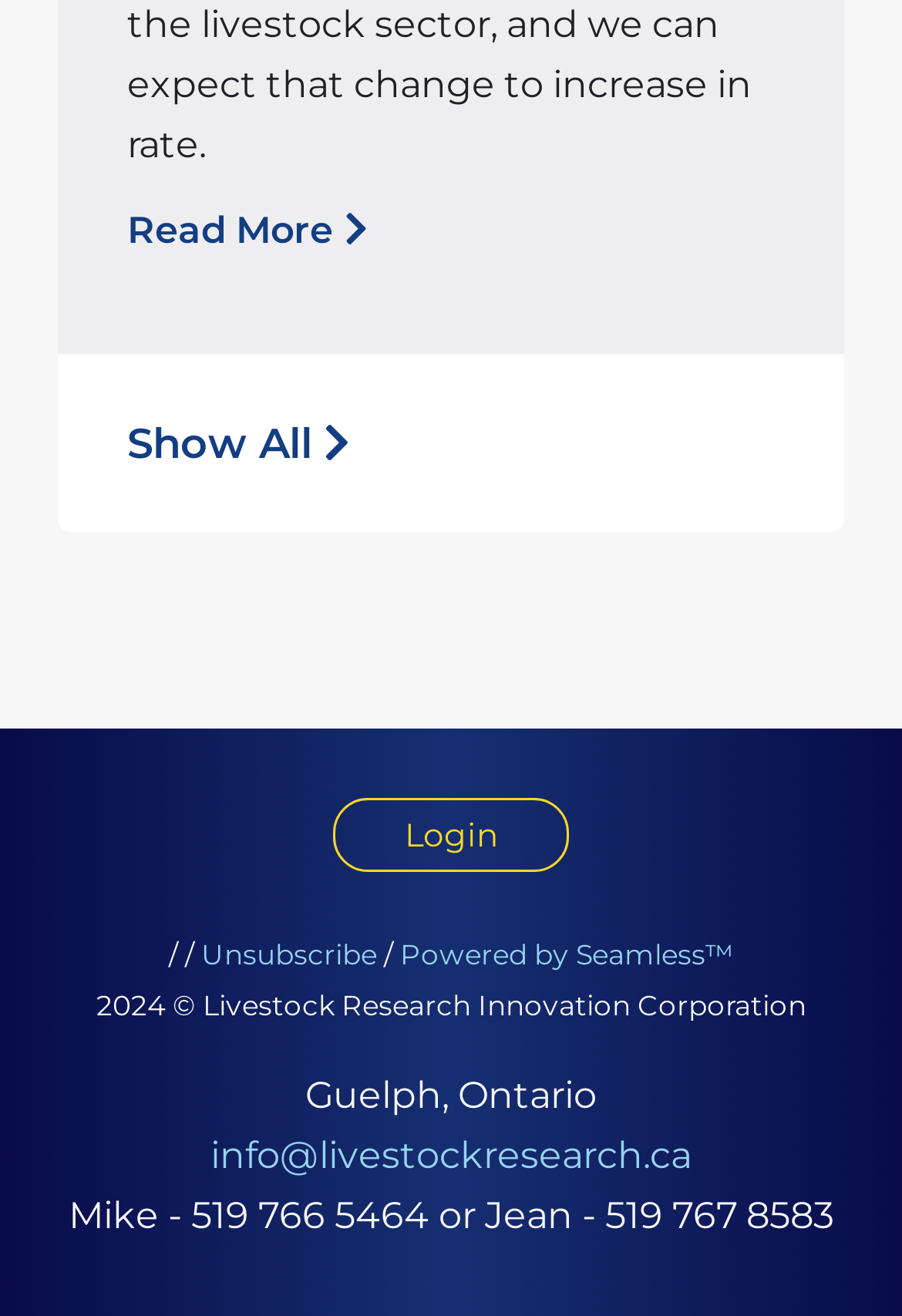Bounding box coordinates should be provided in the format (top-left x, top-left y, bottom-right x, bottom-right y) with all values between 0 and 1. Identify the bounding box for this UI element: Unsubscribe

[0.223, 0.711, 0.418, 0.738]